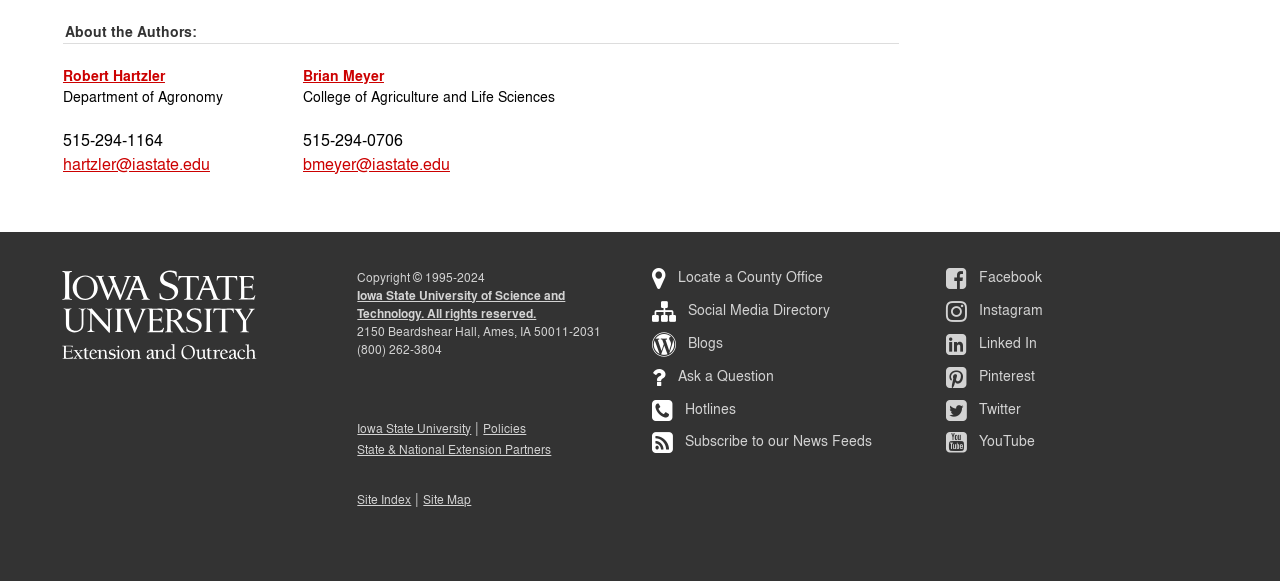What is the name of the university?
Look at the image and construct a detailed response to the question.

I can find the name of the university by looking at the link element with the text 'Iowa State University' which is located at the bottom of the webpage.